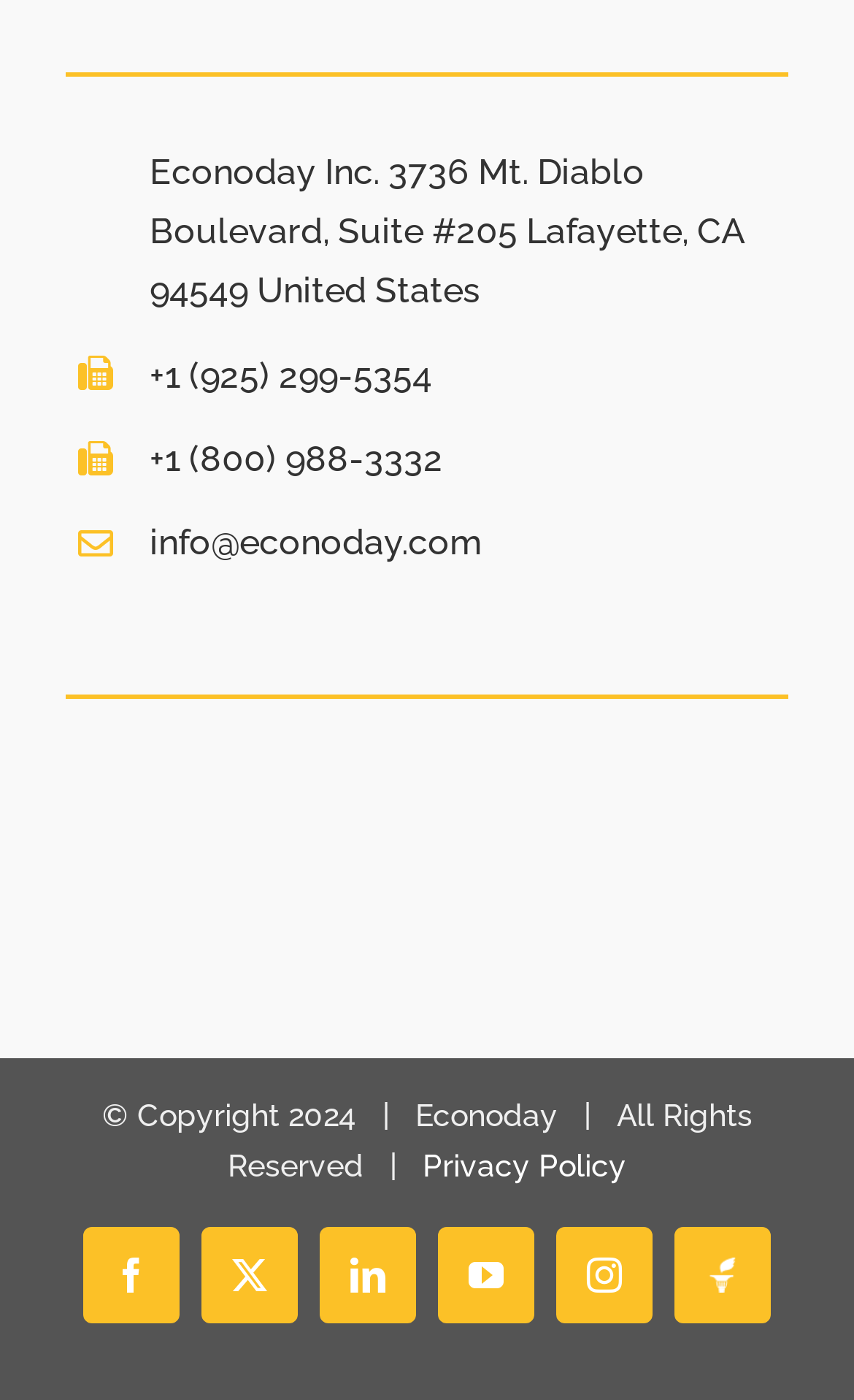Based on the visual content of the image, answer the question thoroughly: How many social media links are available?

At the bottom of the webpage, there are social media links listed. By counting the links, we can see that there are 5 social media links available, which are Facebook, X, LinkedIn, YouTube, and Instagram.